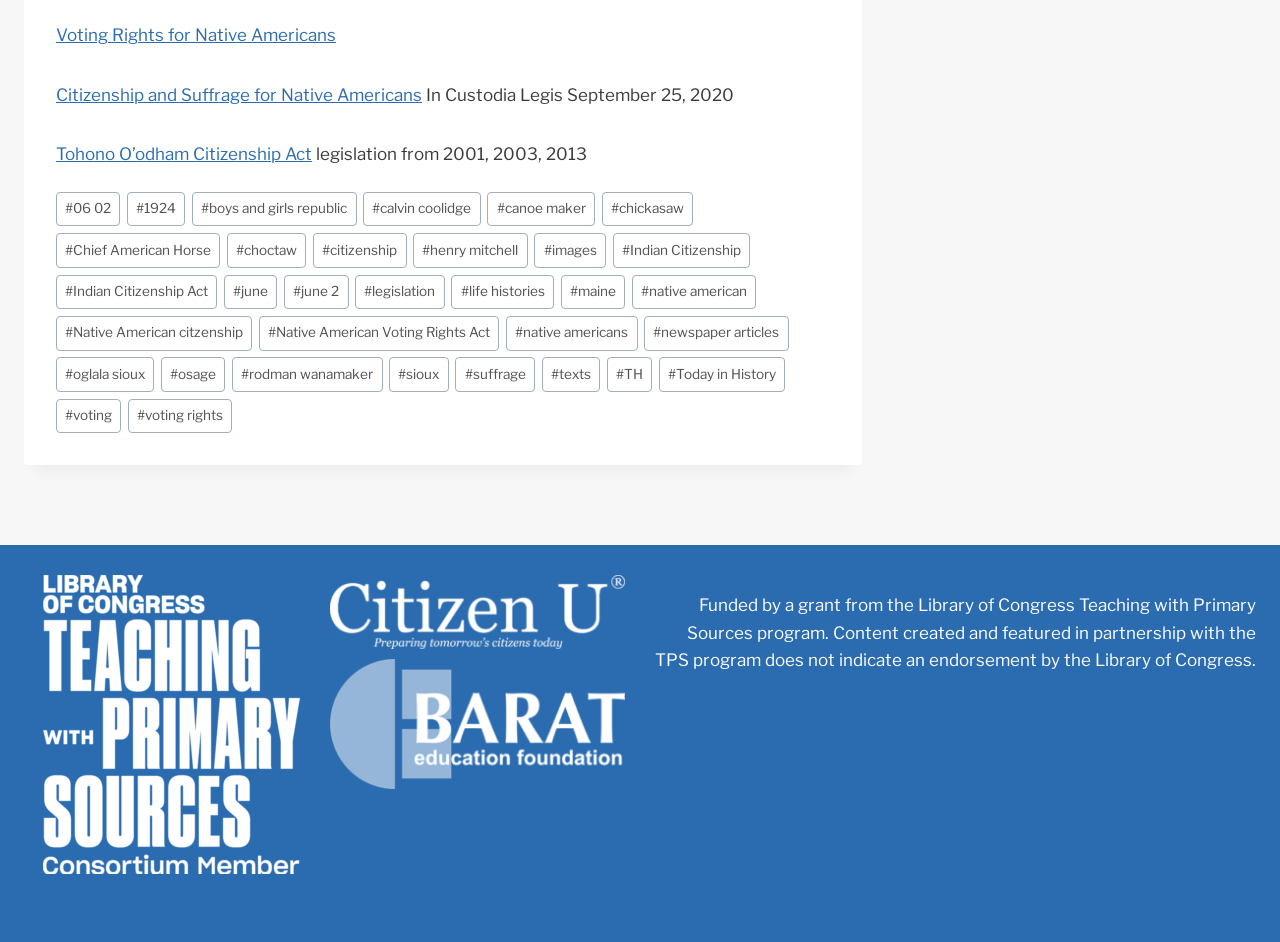Give a one-word or phrase response to the following question: How many figures are on the webpage?

3